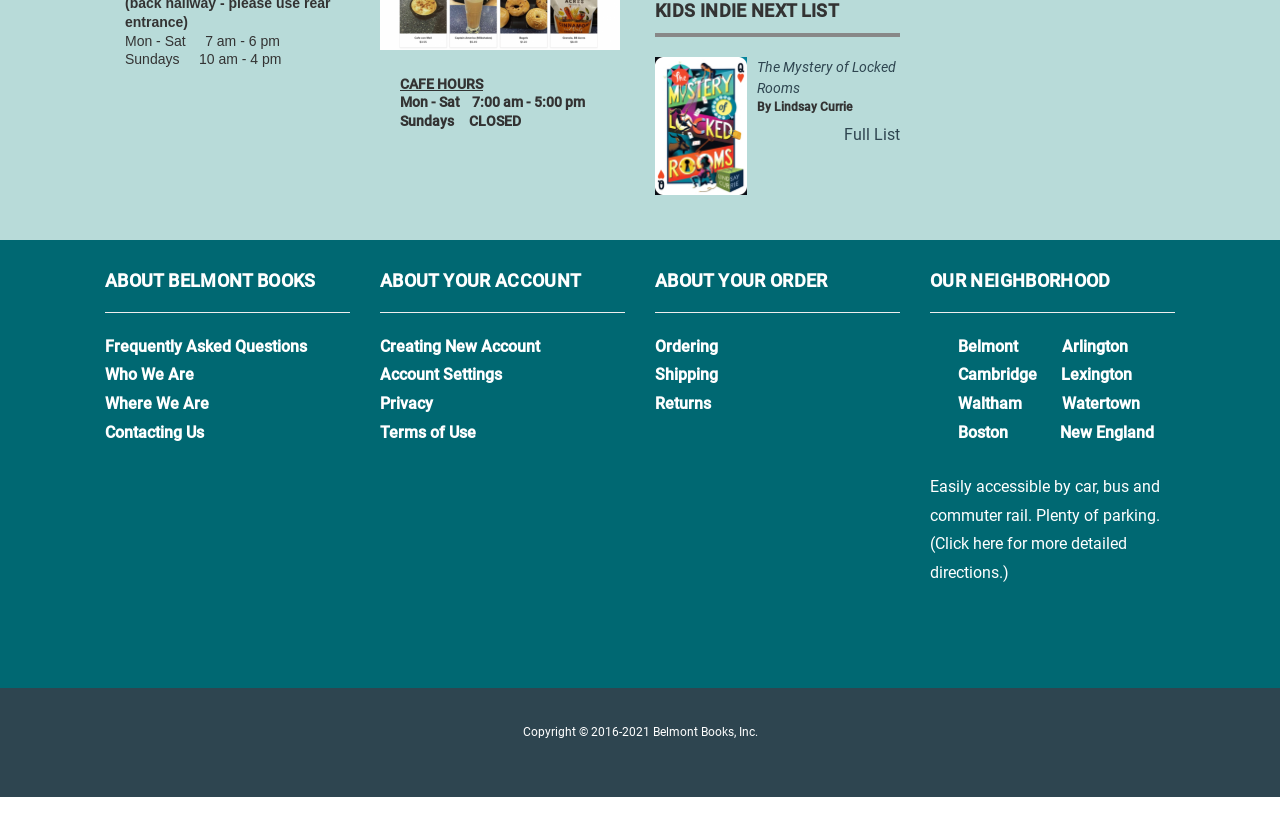Locate the bounding box coordinates of the clickable part needed for the task: "Check the cafe hours".

[0.312, 0.093, 0.377, 0.112]